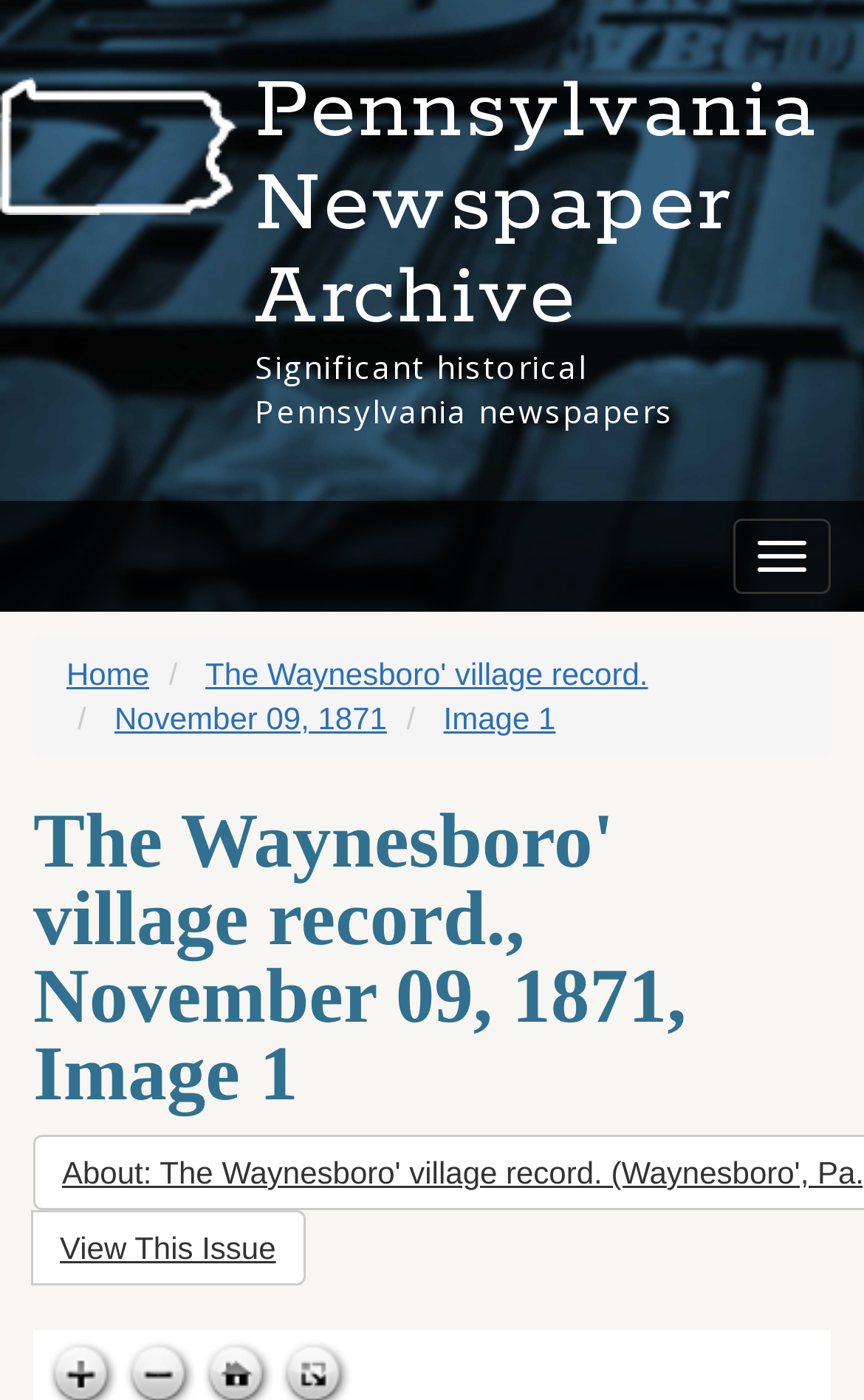Articulate a detailed summary of the webpage's content and design.

This webpage is an interactive archive of historically significant periodicals from Pennsylvania. At the top, there is a heading that reads "Pennsylvania Newspaper Archive". Below this heading, there is a brief description stating "Significant historical Pennsylvania newspapers". 

To the right of the description, there is a button labeled "Toggle navigation". On the left side, there are three links: "Home", "The Waynesboro' village record.", and "November 09, 1871", which are arranged vertically. Next to "November 09, 1871", there is another link labeled "Image 1". 

Further down, there is a larger heading that reads "The Waynesboro' village record., November 09, 1871, Image 1". Below this heading, there is a button labeled "View This Issue" positioned near the bottom left corner of the page.